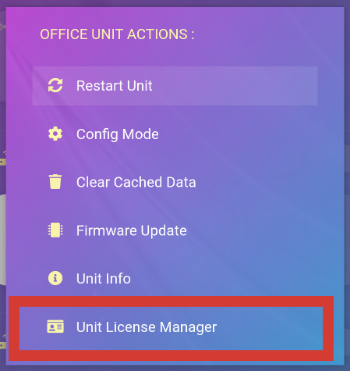Consider the image and give a detailed and elaborate answer to the question: 
What is the purpose of the 'Unit License Manager' option?

The purpose of the 'Unit License Manager' option is to manage unit licenses because it is highlighted with a red border, drawing attention to its significance within the actions available to users, and the caption mentions that the interface is likely part of an application designed to facilitate the management of unit licenses.